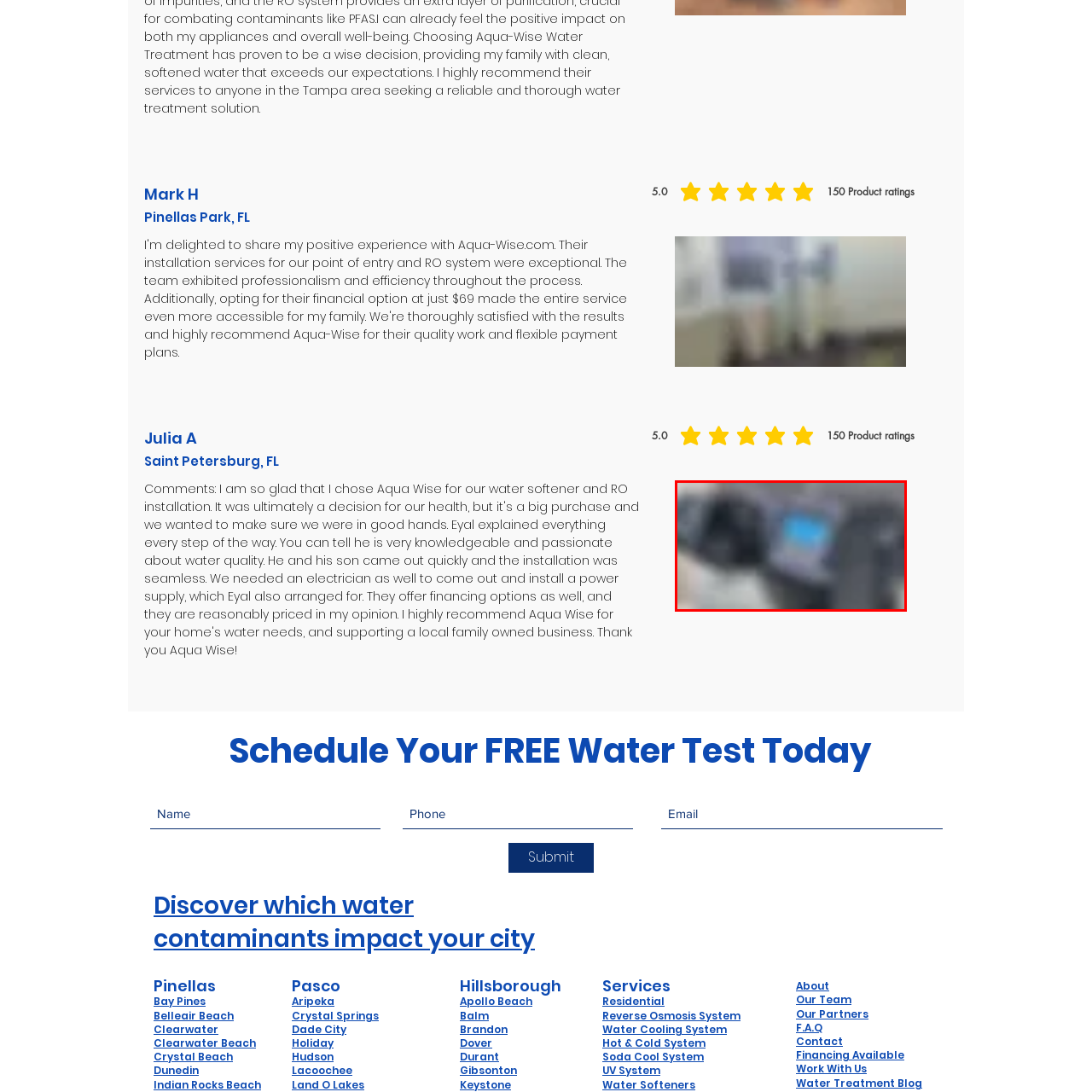What is the purpose of the digital display panel?
Focus on the image enclosed by the red bounding box and elaborate on your answer to the question based on the visual details present.

The digital display panel likely includes indicators or settings that are essential for operating and monitoring the water softening process, suggesting its purpose is to provide important information for the device's operation.